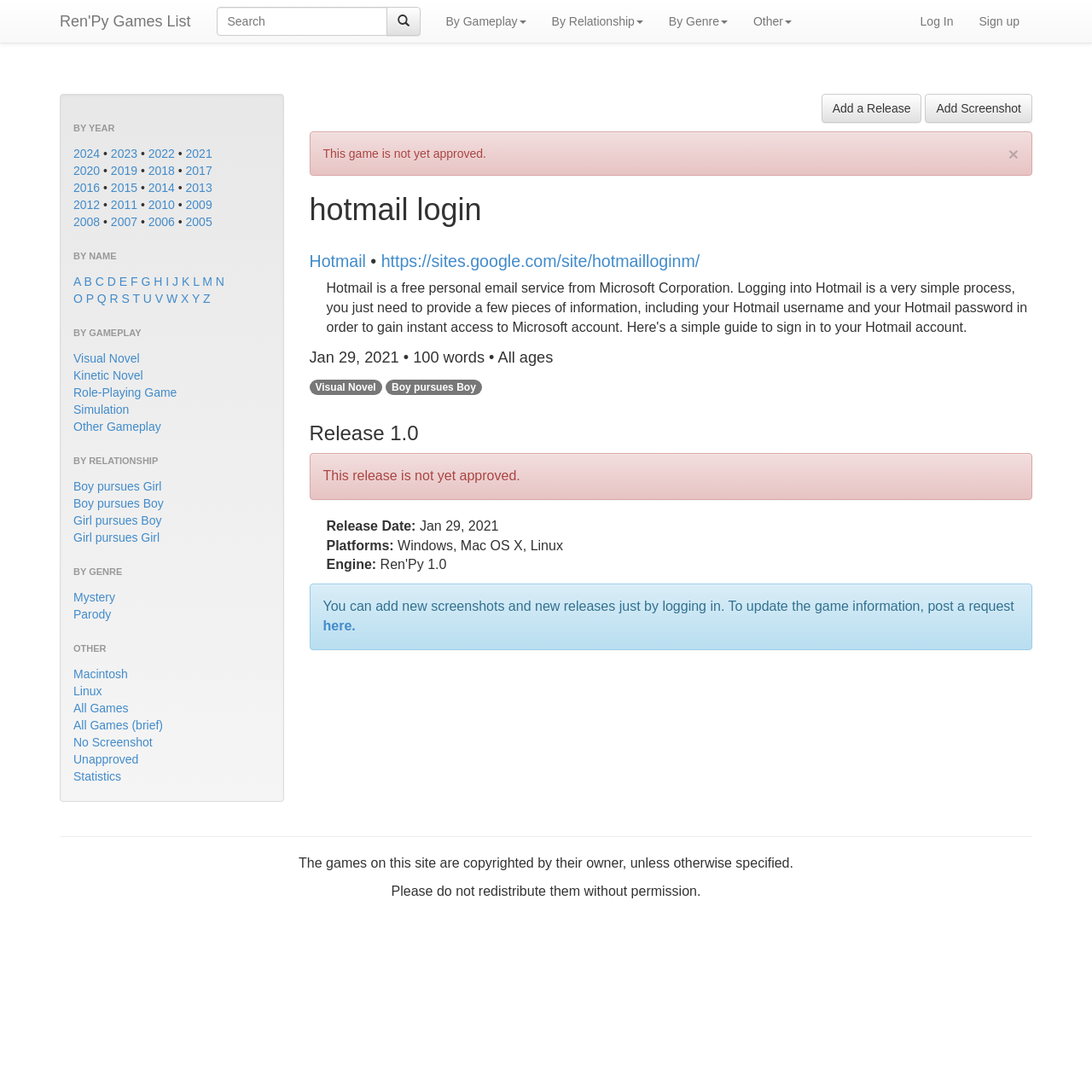Please identify the bounding box coordinates of the area I need to click to accomplish the following instruction: "Filter games by Visual Novel gameplay".

[0.067, 0.322, 0.128, 0.334]